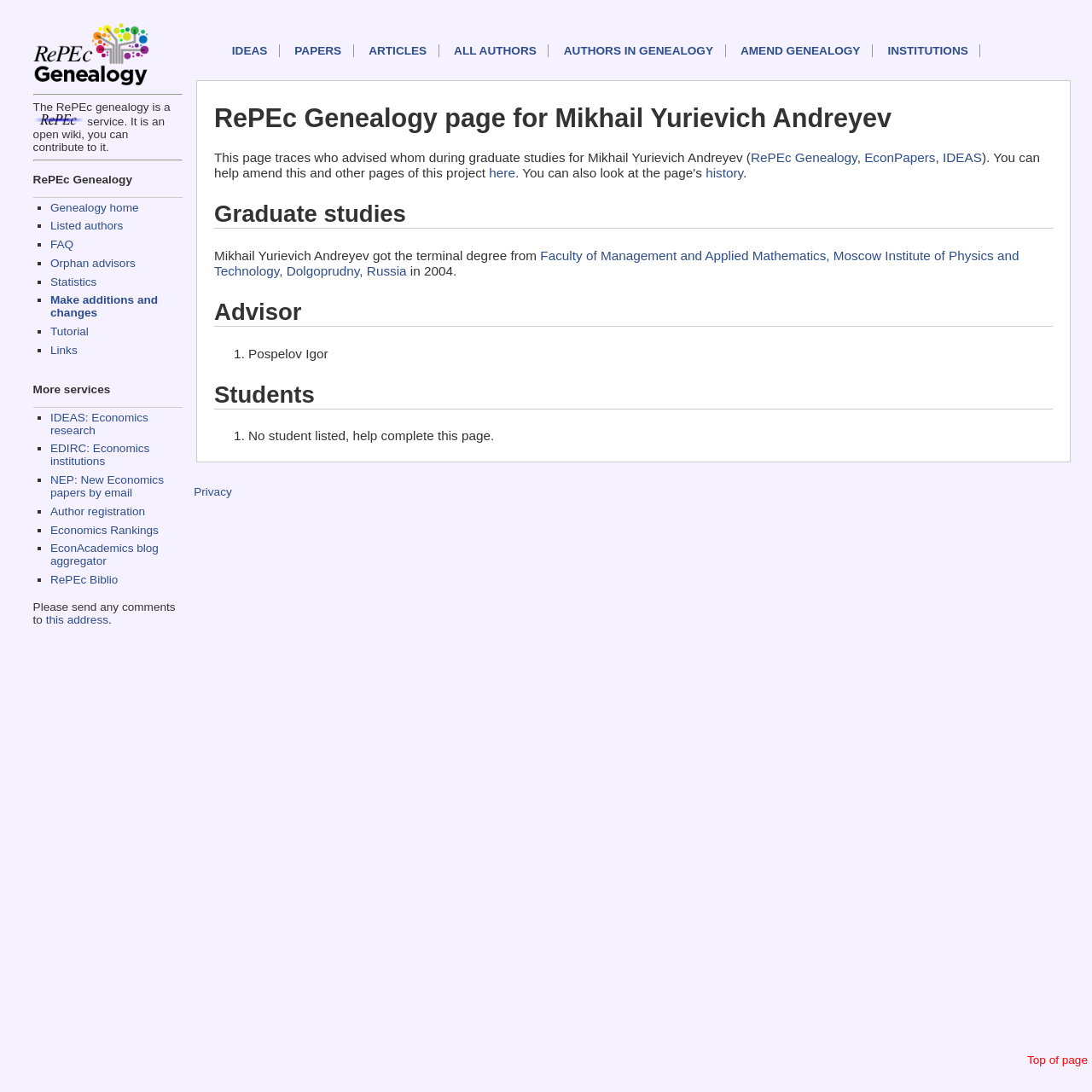What is the purpose of the RePEc genealogy service?
Please answer the question with a detailed and comprehensive explanation.

I found the answer by reading the text at the top of the page, which describes the RePEc genealogy as an open wiki, implying that it is a service that allows users to contribute to it.